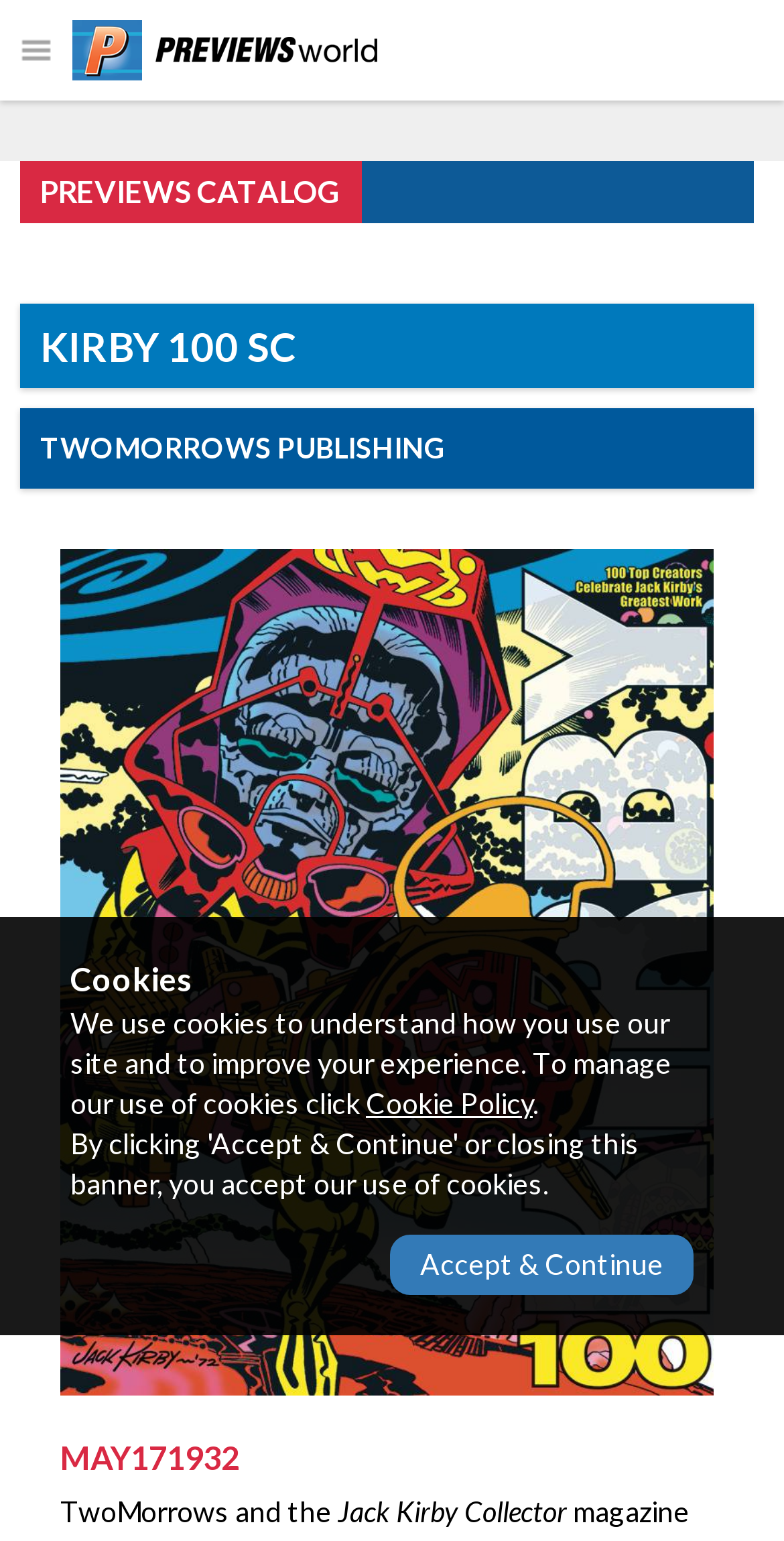What is the ID of the comic book?
Based on the image, answer the question with a single word or brief phrase.

MAY171932